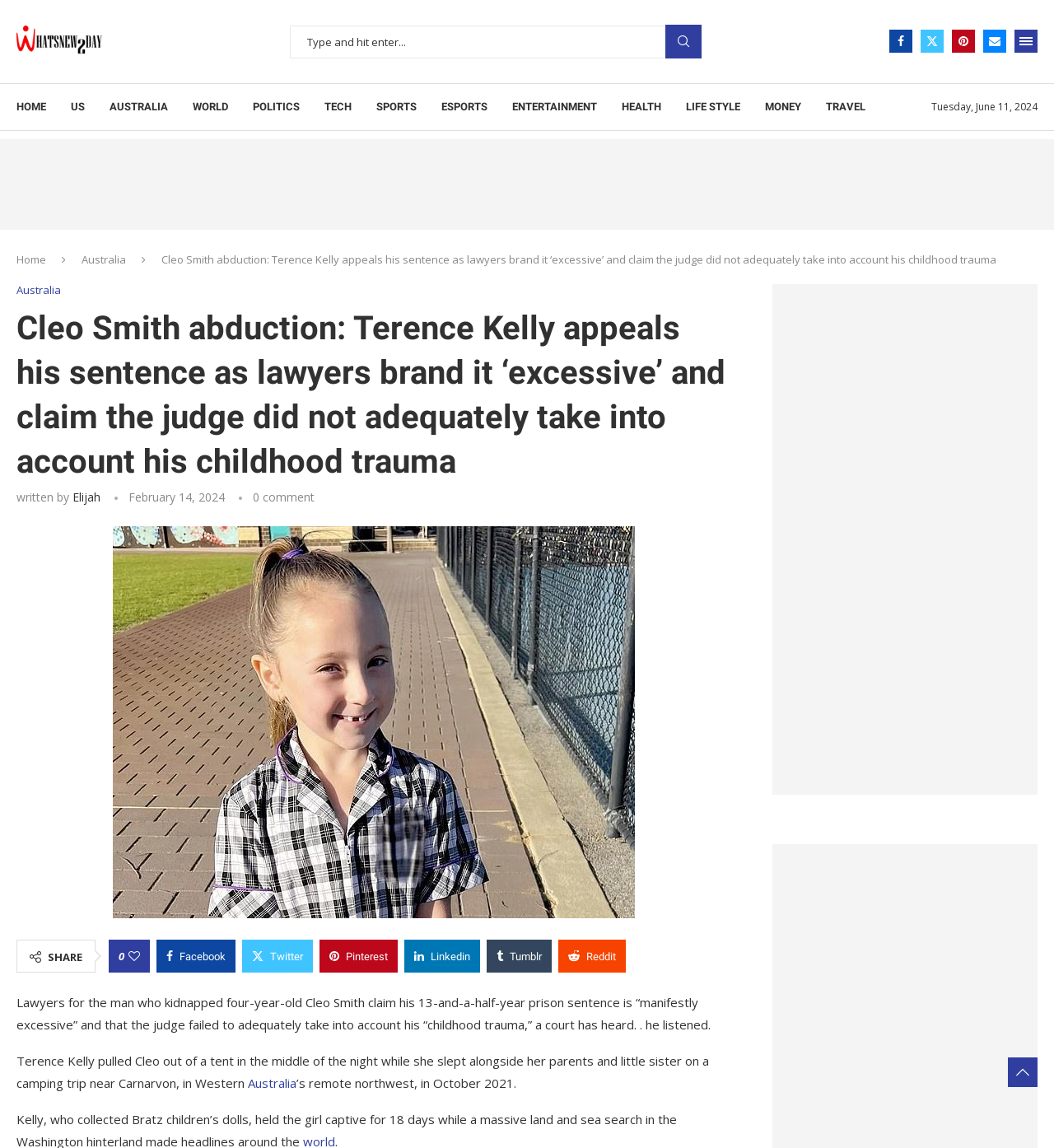Can you look at the image and give a comprehensive answer to the question:
What is the name of the kidnapped girl?

The webpage is about the abduction of a four-year-old girl, and her name is mentioned in the title and throughout the article as Cleo Smith.